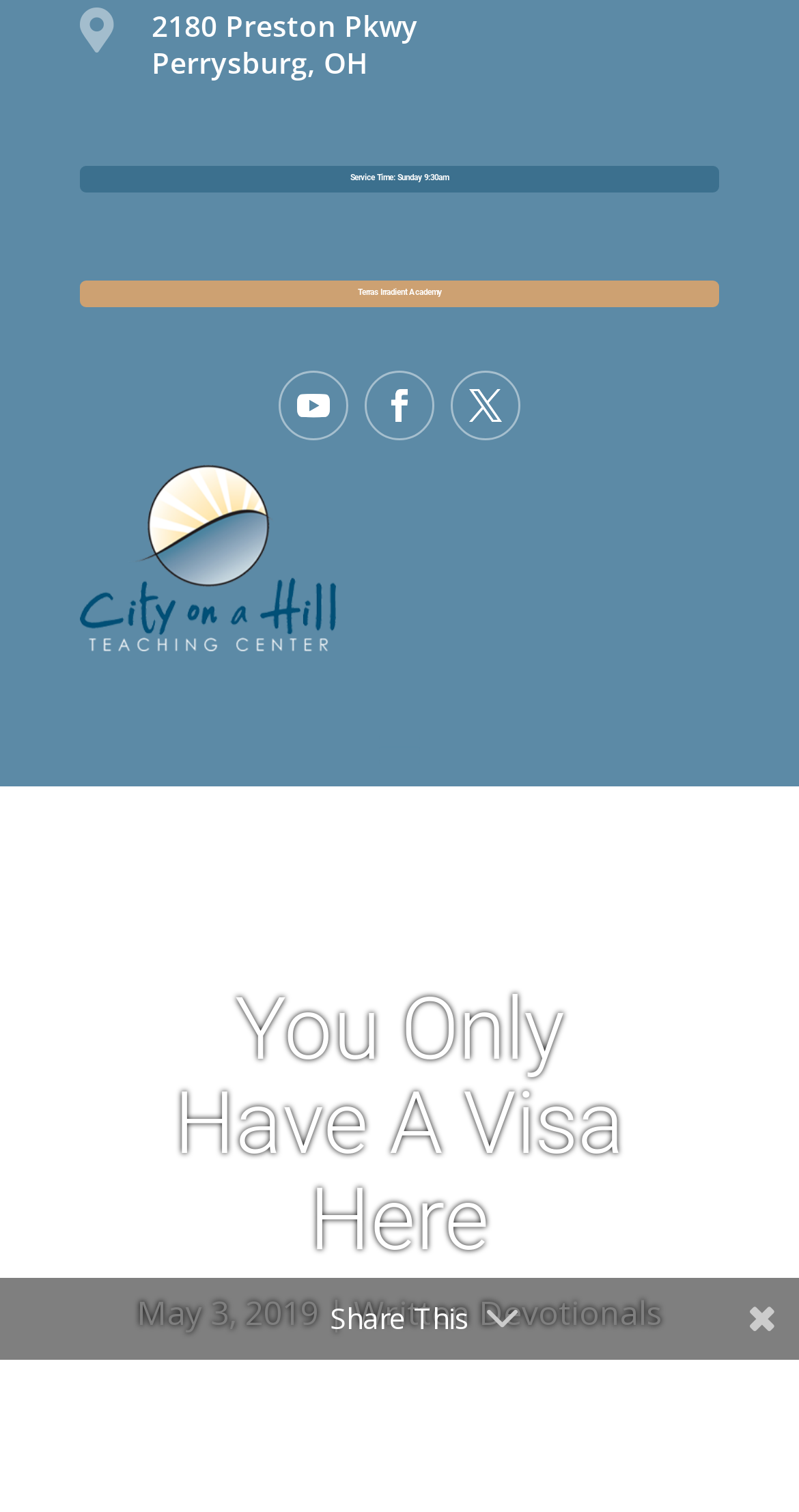Please predict the bounding box coordinates (top-left x, top-left y, bottom-right x, bottom-right y) for the UI element in the screenshot that fits the description: title="Pulse 2.0"

None